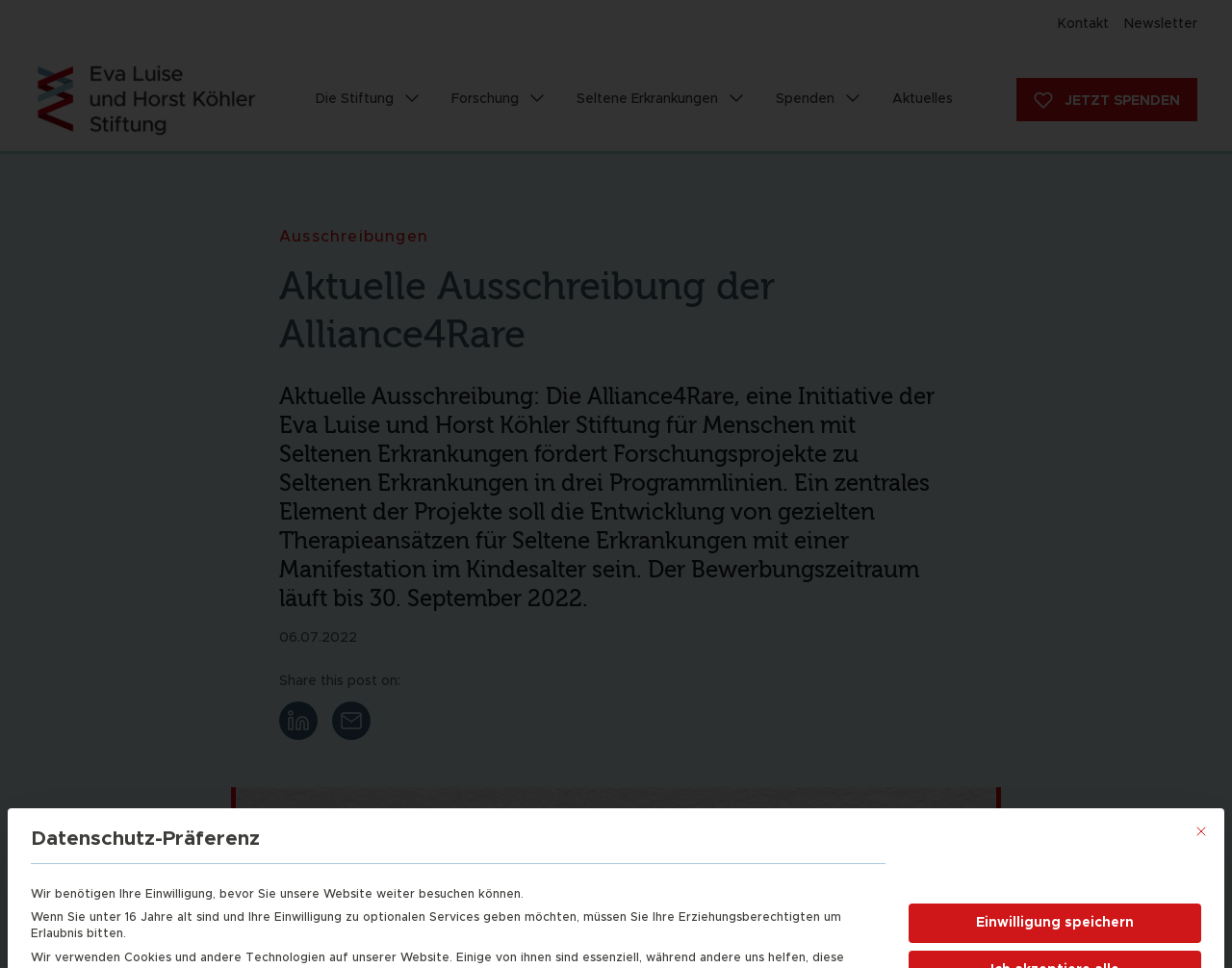Find the bounding box coordinates corresponding to the UI element with the description: "Eva Luise Köhler Forschungspreis". The coordinates should be formatted as [left, top, right, bottom], with values as floats between 0 and 1.

[0.352, 0.395, 0.638, 0.447]